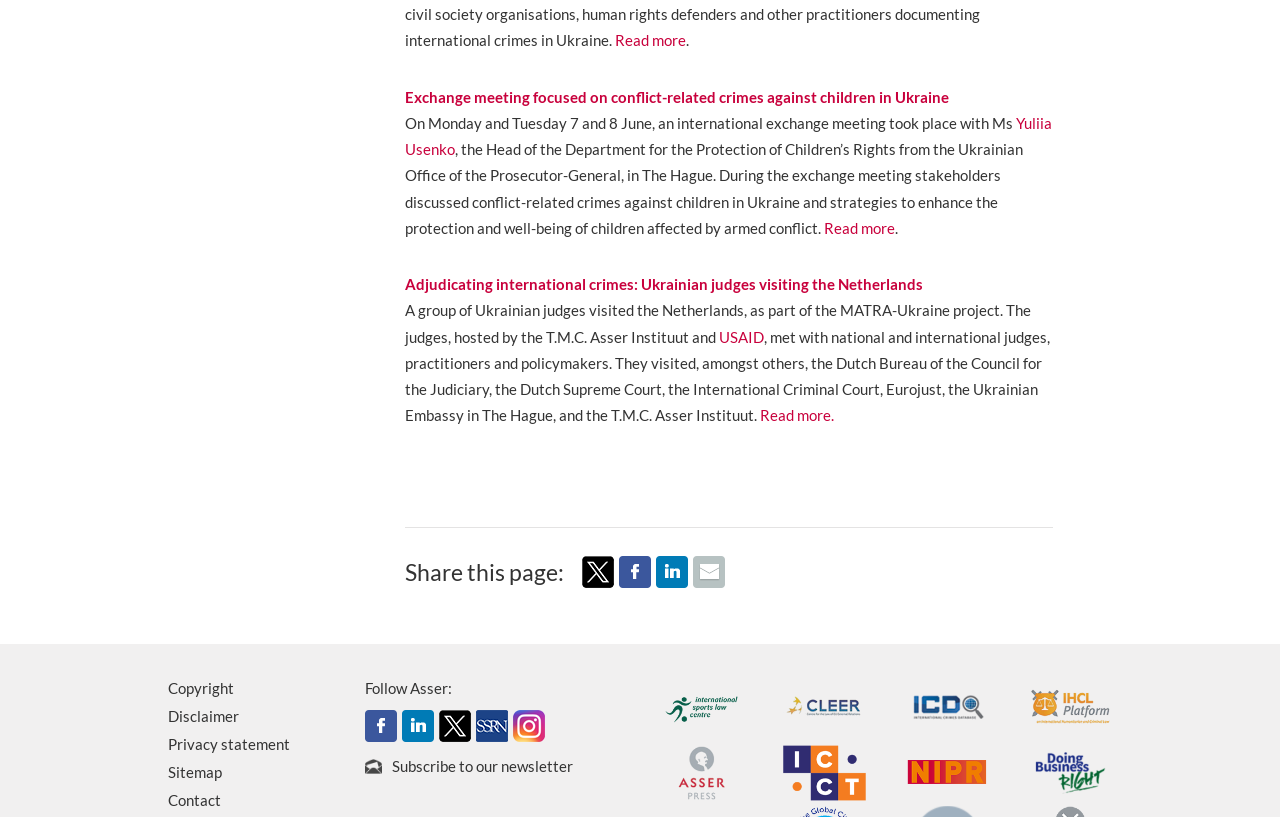Please identify the bounding box coordinates of the area I need to click to accomplish the following instruction: "Follow Asser on Facebook".

[0.285, 0.875, 0.31, 0.897]